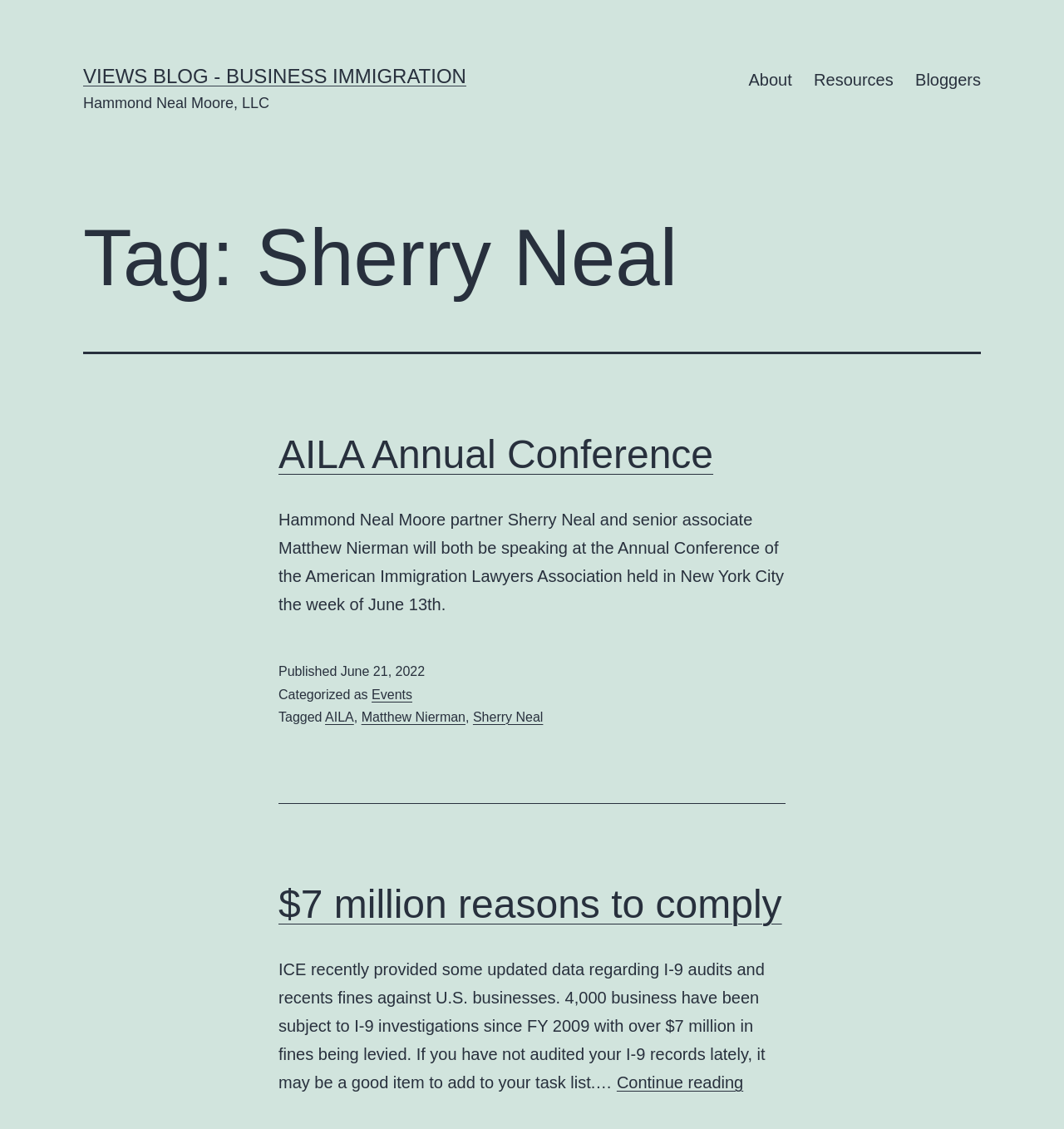Identify the bounding box coordinates for the element you need to click to achieve the following task: "View the blog post '$7 million reasons to comply'". Provide the bounding box coordinates as four float numbers between 0 and 1, in the form [left, top, right, bottom].

[0.262, 0.778, 0.738, 0.824]